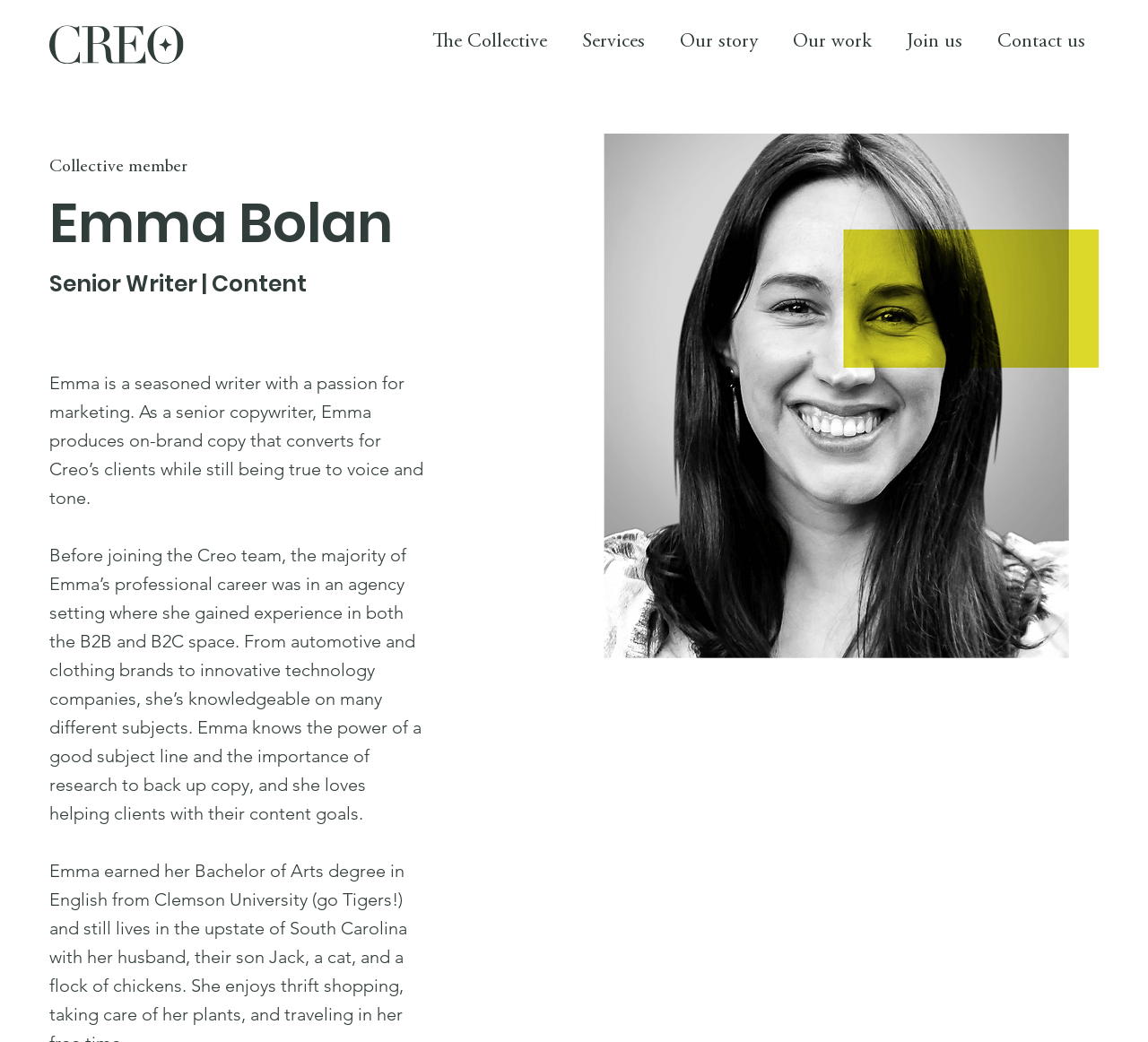Please provide a brief answer to the question using only one word or phrase: 
Is Emma a member of the Collective?

Yes